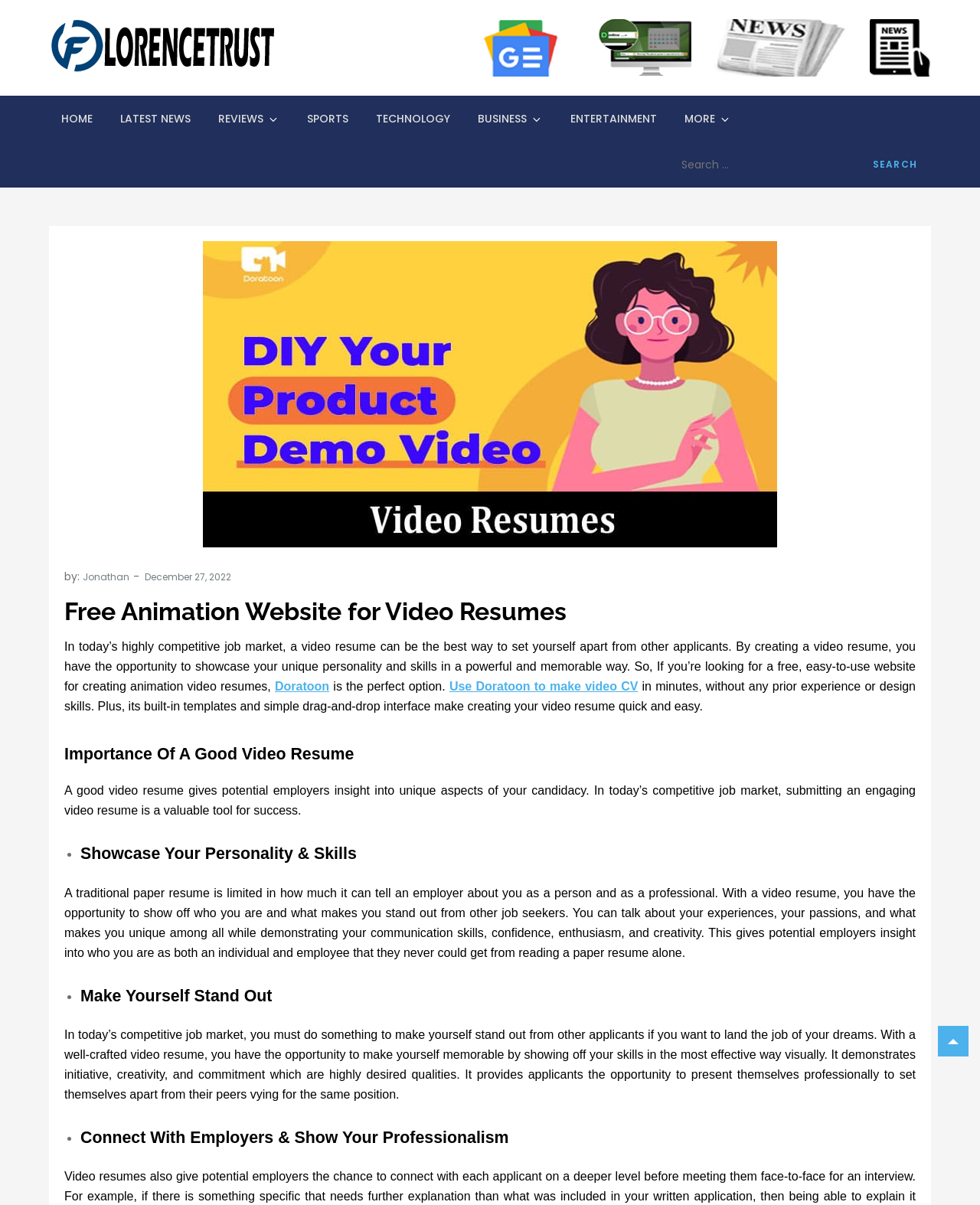Give a one-word or one-phrase response to the question:
What can a good video resume provide to potential employers?

Insight into unique aspects